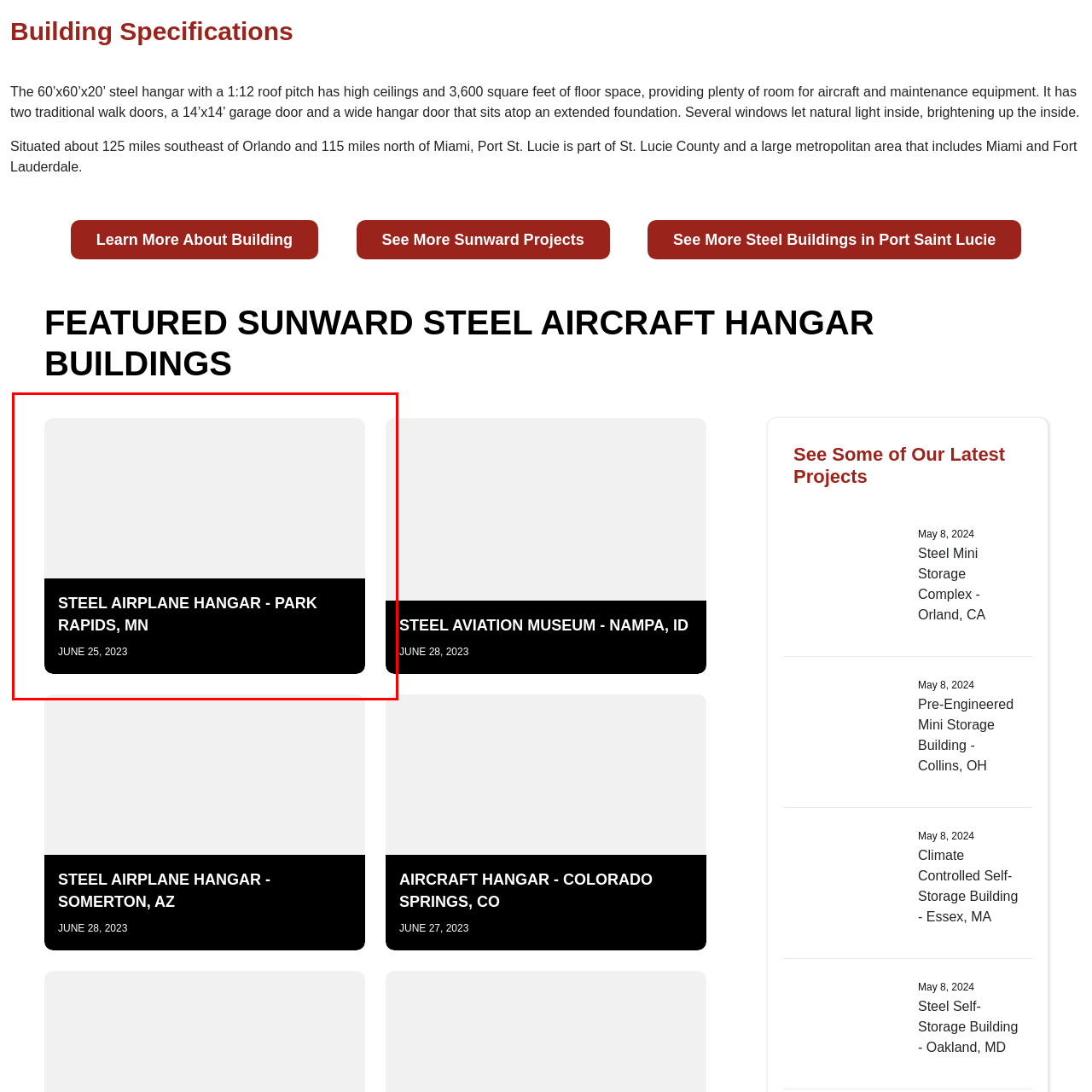Explain in detail what is happening in the image enclosed by the red border.

The image features a striking representation of a "Steel Airplane Hangar" located in Park Rapids, Minnesota. Displayed prominently, the structure showcases a modern steel design, emphasizing durability and efficiency for aviation needs. Below the image, bold text identifies the hangar, while a date indicating its completion or relevance is noted as June 25, 2023. This context highlights the hangar's importance within a collection of featured Sunward Steel Aircraft Hangar buildings, providing potential clients with insight into innovative design options for aviation facilities.